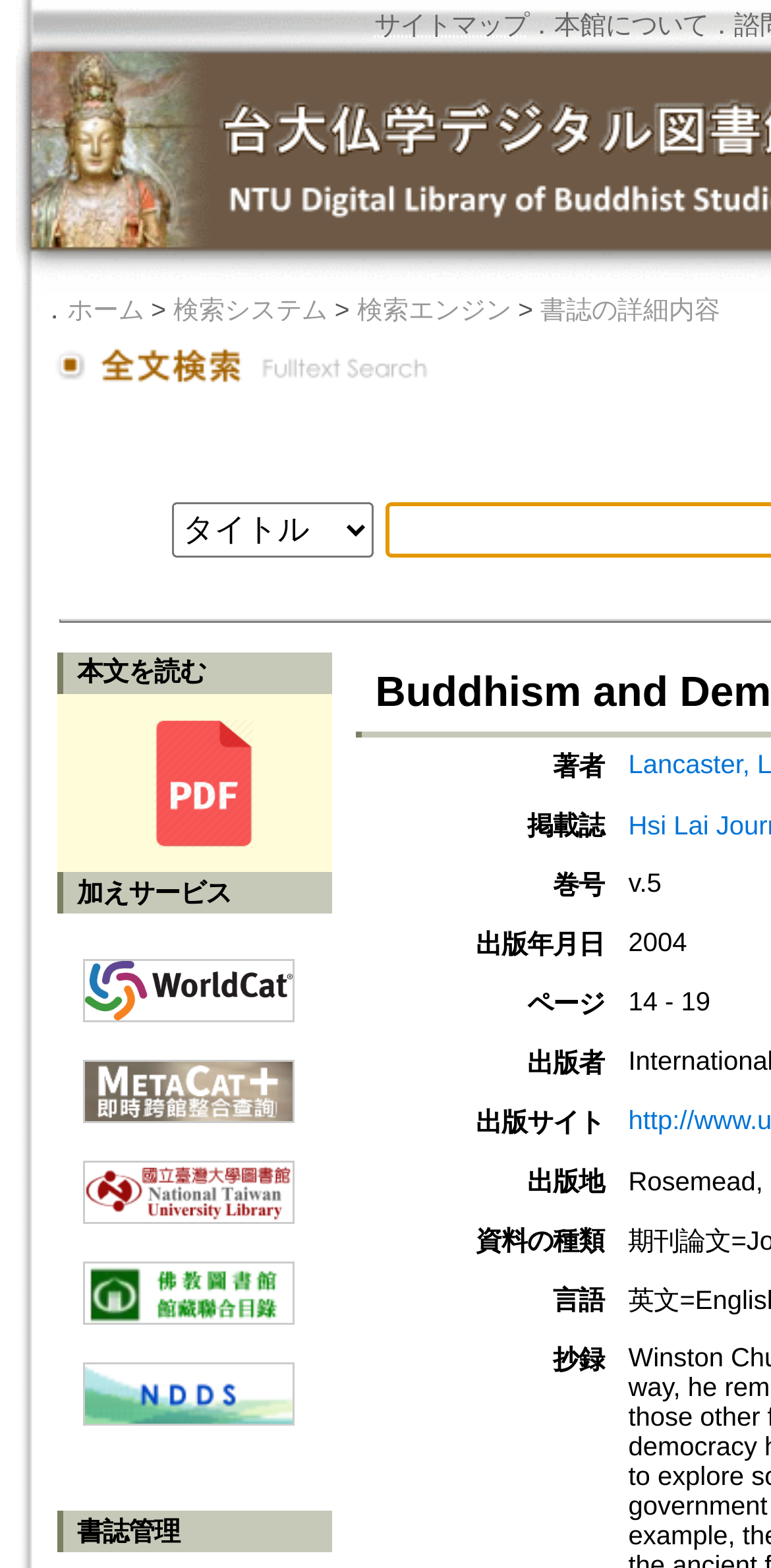Identify the bounding box coordinates for the UI element described by the following text: "検索システム". Provide the coordinates as four float numbers between 0 and 1, in the format [left, top, right, bottom].

[0.225, 0.188, 0.425, 0.207]